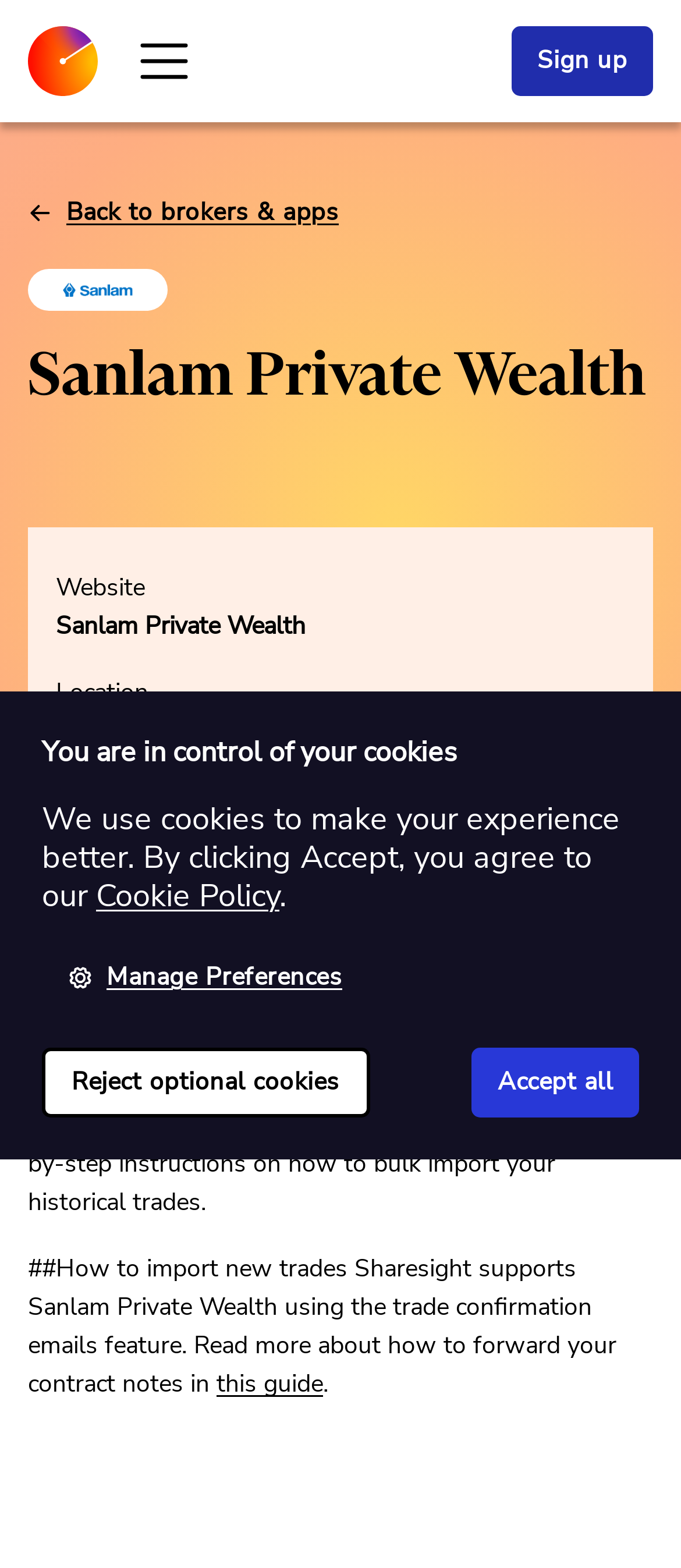Refer to the screenshot and give an in-depth answer to this question: How can I get step-by-step instructions on importing historical trades?

I found the answer by reading the text on the webpage, which says 'Read this help guide for step-by-step instructions on how to bulk import your historical trades.' This suggests that the help guide provides instructions on importing historical trades.